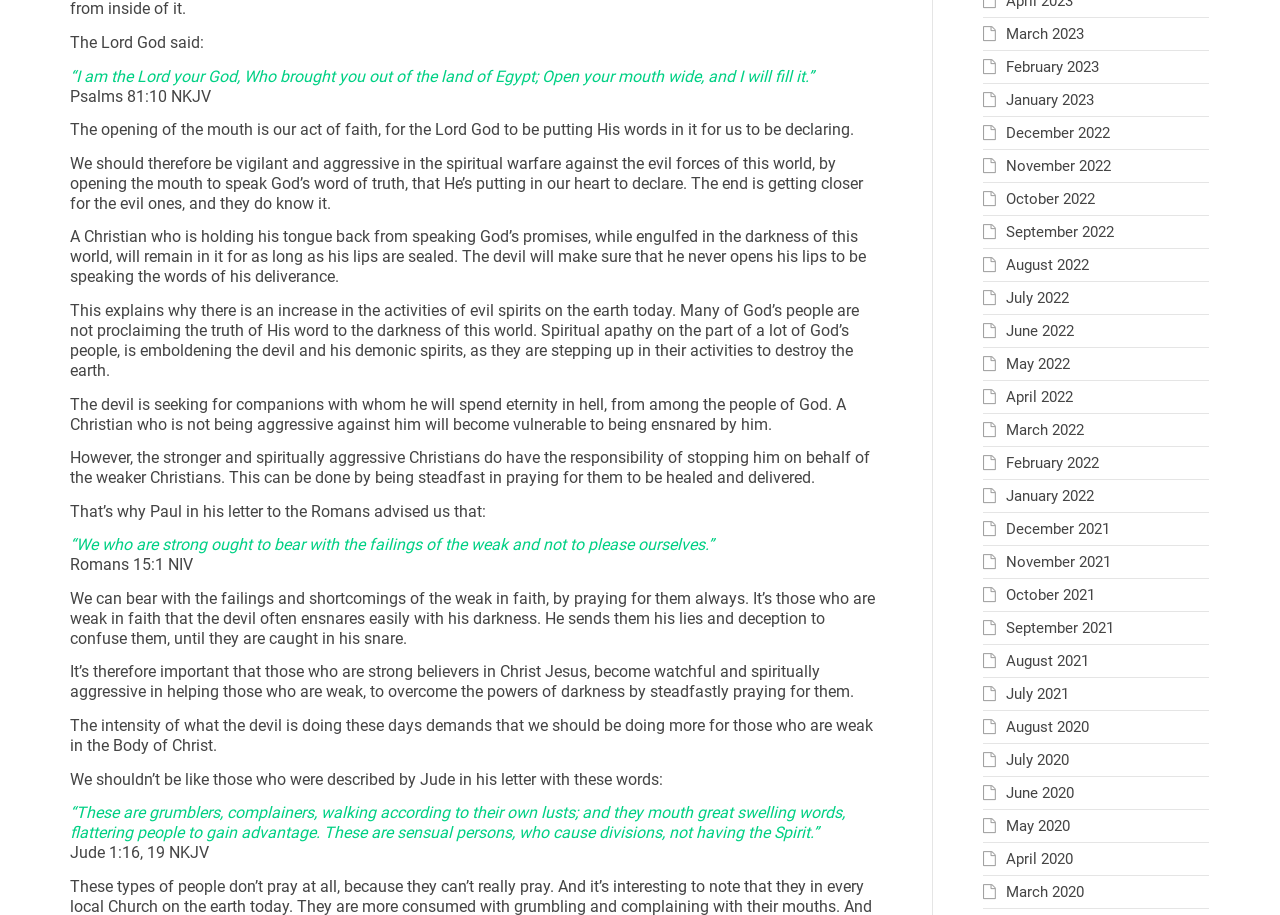What is the Bible verse mentioned at the top?
Provide a concise answer using a single word or phrase based on the image.

Psalms 81:10 NKJV